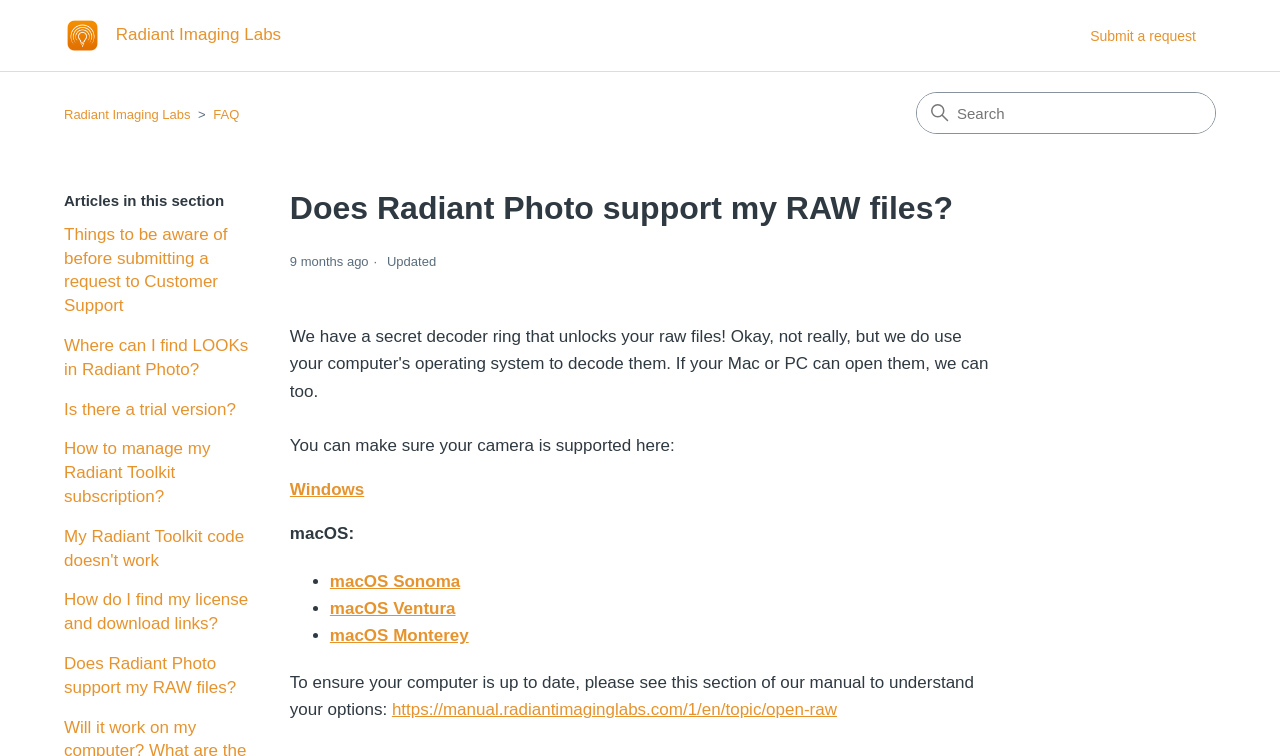Utilize the details in the image to give a detailed response to the question: Where can users find information on managing their Radiant Toolkit subscription?

The webpage provides a link to the FAQ section, where users can find information on managing their Radiant Toolkit subscription, among other topics.